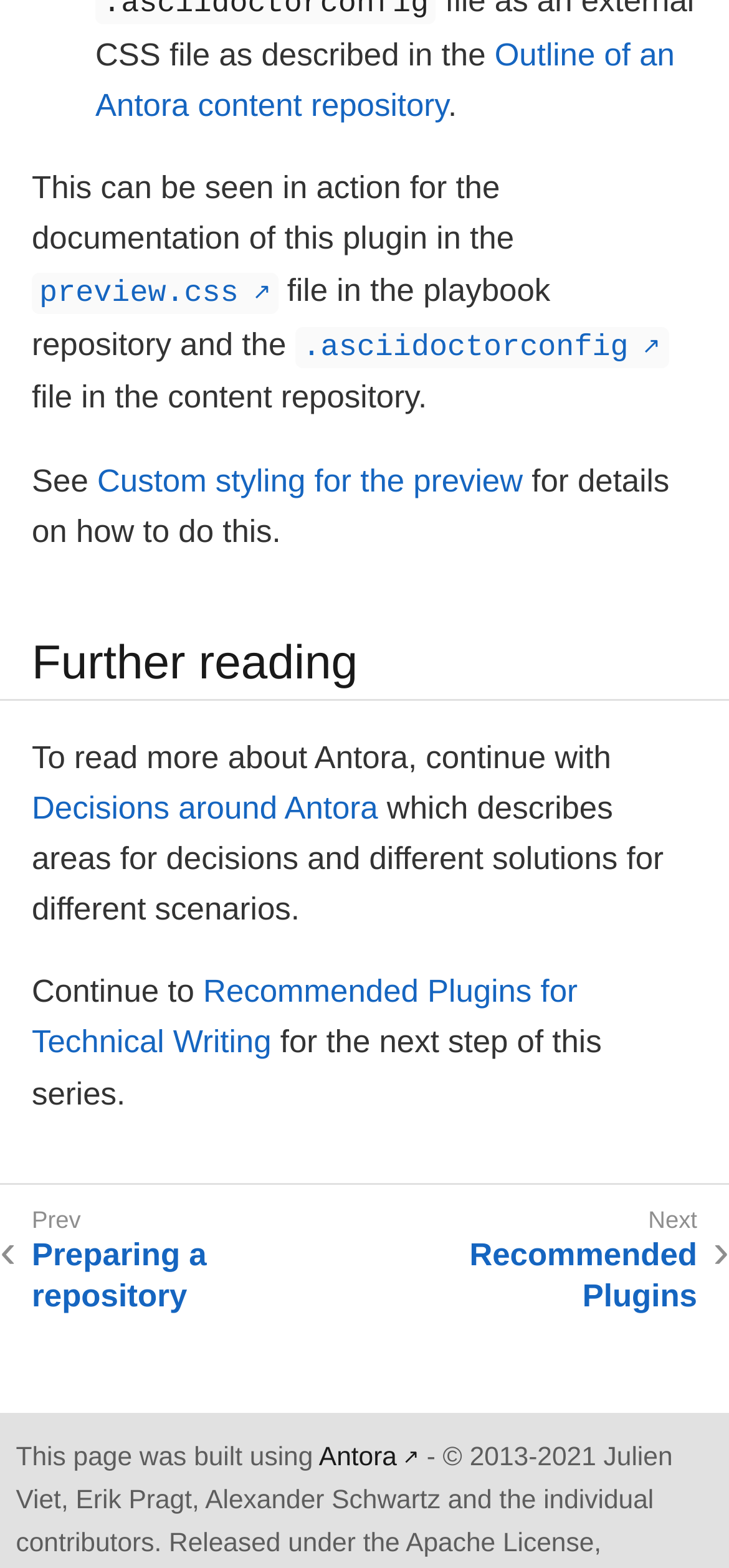Given the element description Decisions around Antora, specify the bounding box coordinates of the corresponding UI element in the format (top-left x, top-left y, bottom-right x, bottom-right y). All values must be between 0 and 1.

[0.044, 0.463, 0.519, 0.486]